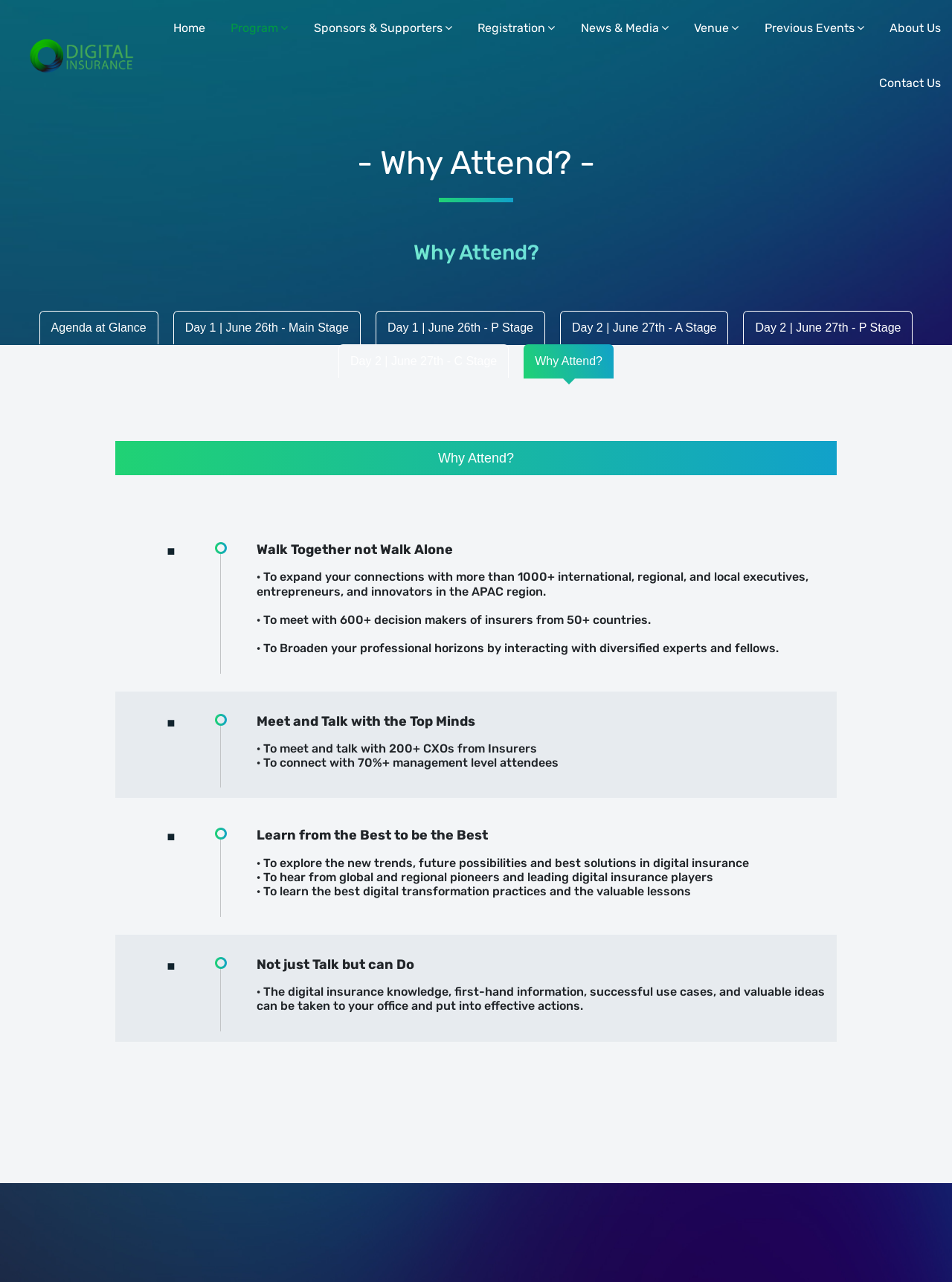Extract the bounding box coordinates for the UI element described by the text: "name="et_pb_signup_lastname" placeholder="Last Name"". The coordinates should be in the form of [left, top, right, bottom] with values between 0 and 1.

None